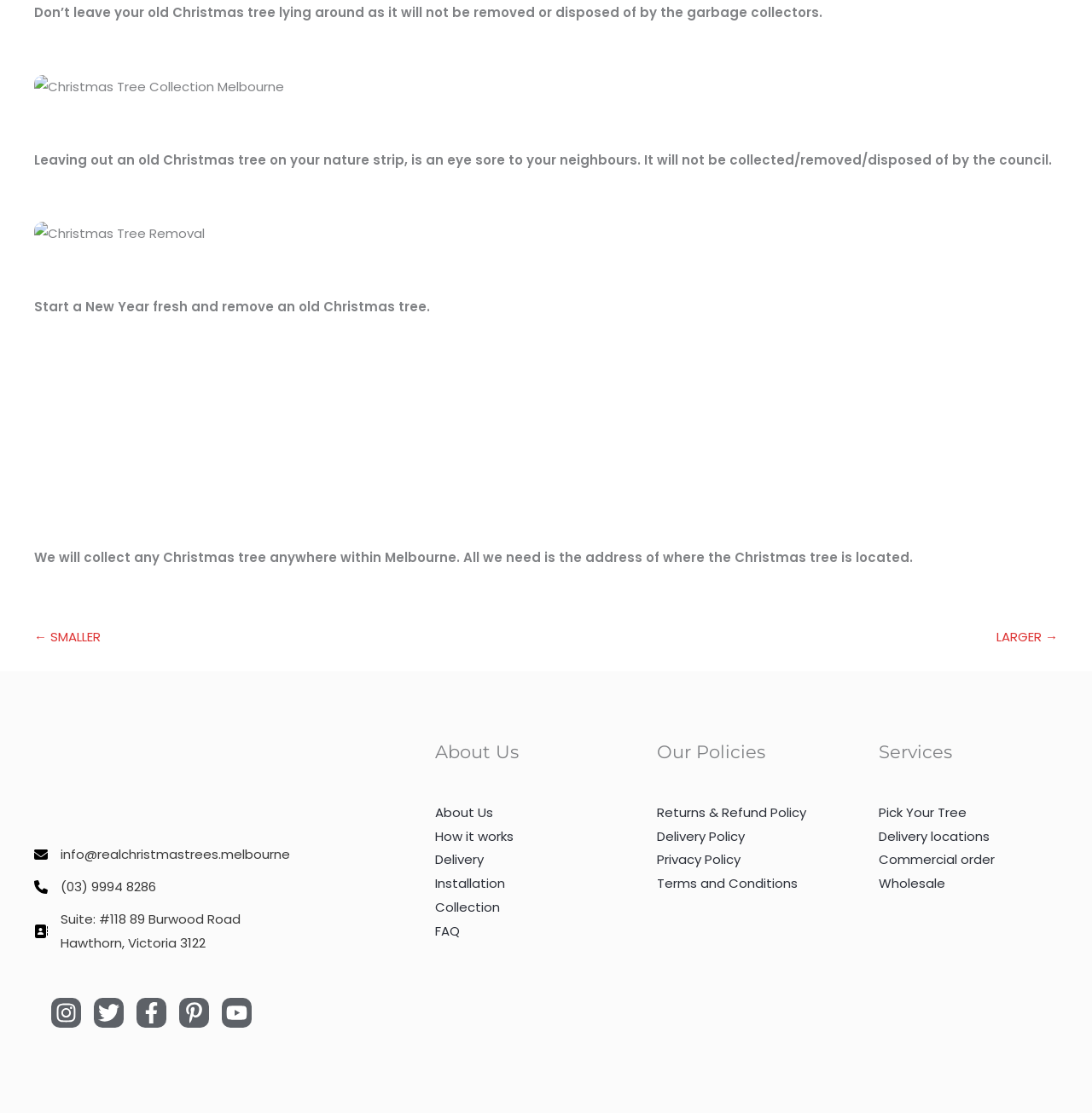Determine the bounding box coordinates of the clickable area required to perform the following instruction: "Click the 'Collection' link". The coordinates should be represented as four float numbers between 0 and 1: [left, top, right, bottom].

[0.398, 0.807, 0.458, 0.823]